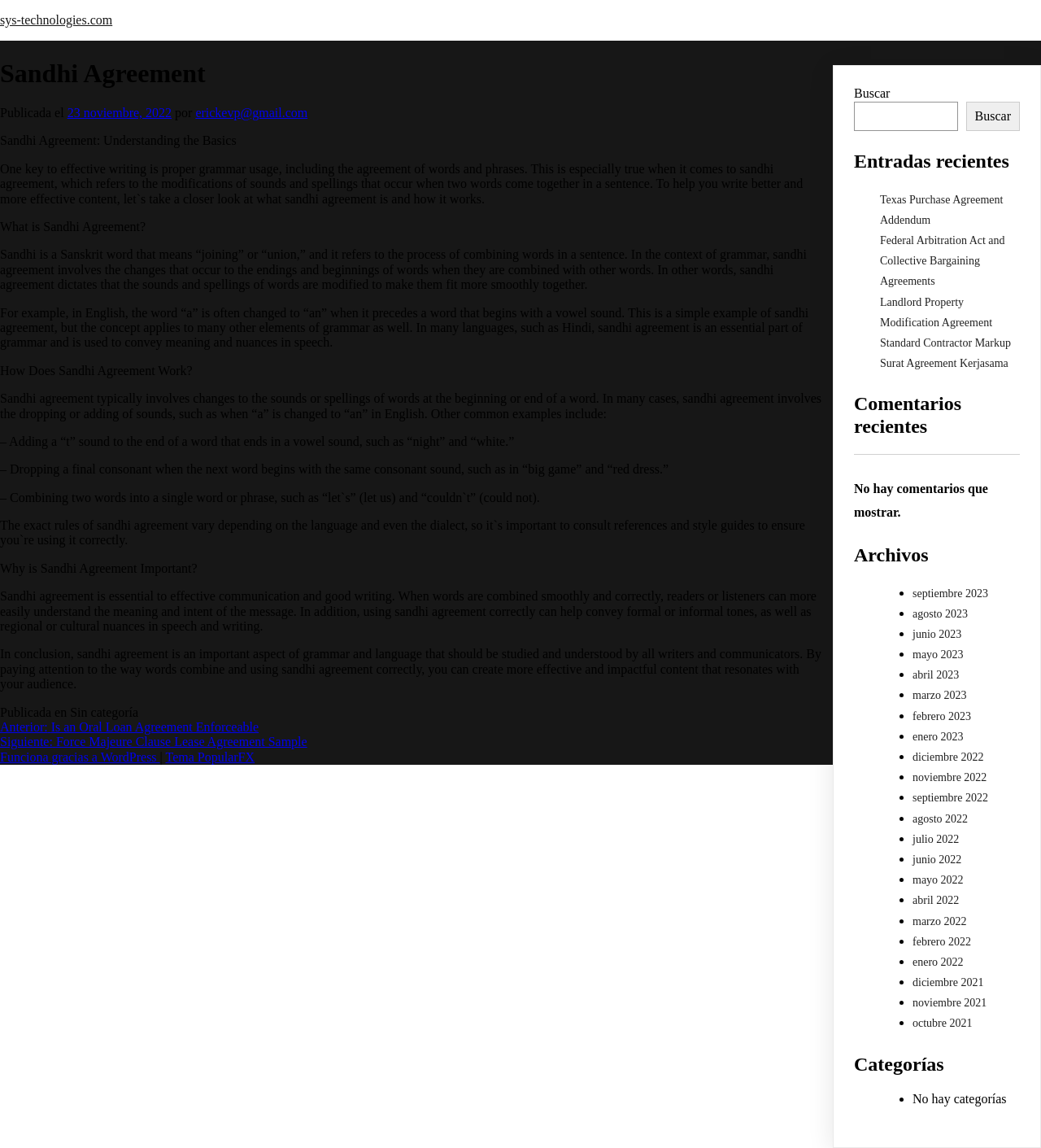Please determine the bounding box coordinates of the element's region to click in order to carry out the following instruction: "View the recent entry 'Texas Purchase Agreement Addendum'". The coordinates should be four float numbers between 0 and 1, i.e., [left, top, right, bottom].

[0.845, 0.168, 0.964, 0.197]